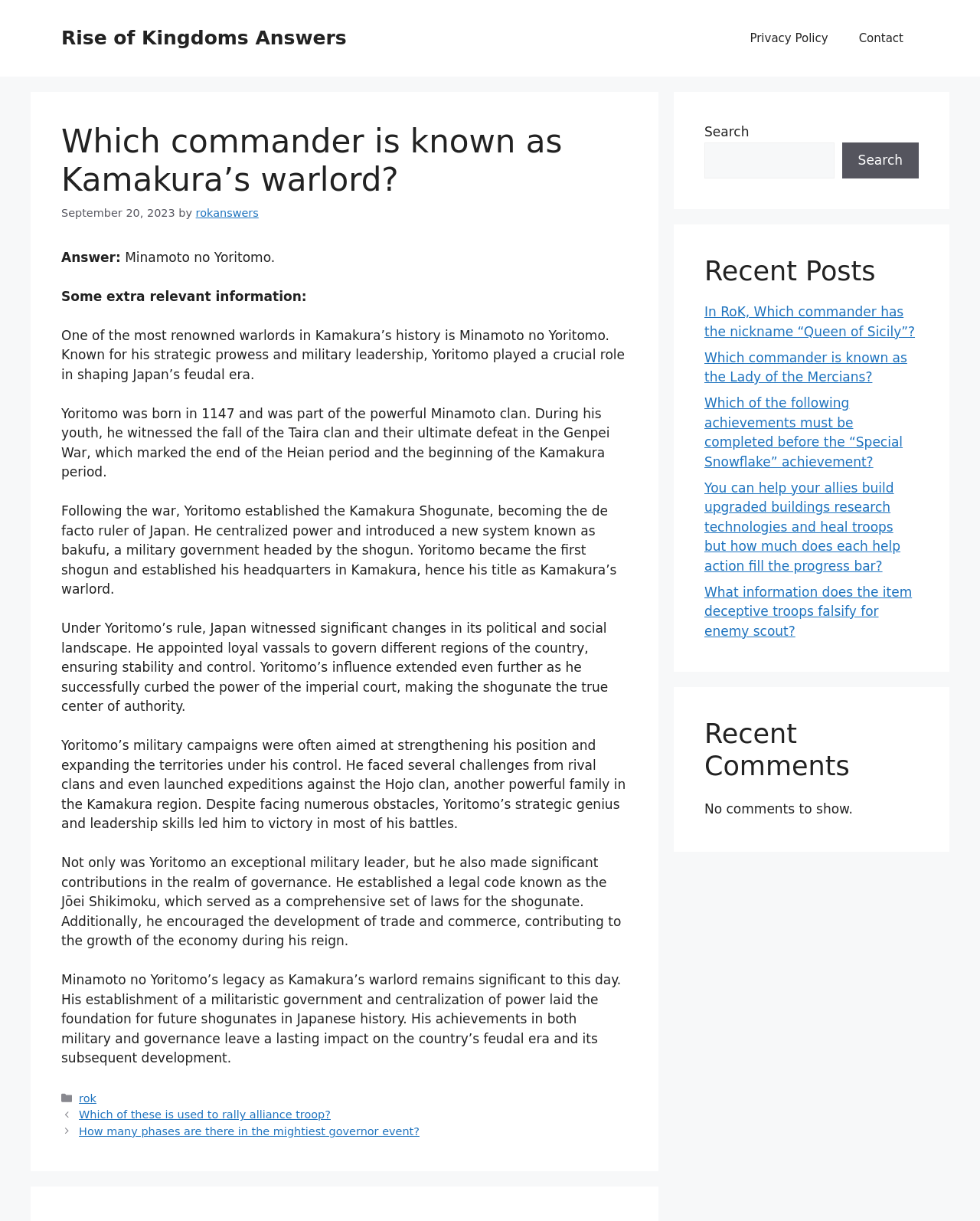Please find the bounding box coordinates of the clickable region needed to complete the following instruction: "Read the answer to 'Which commander is known as Kamakura’s warlord?'". The bounding box coordinates must consist of four float numbers between 0 and 1, i.e., [left, top, right, bottom].

[0.123, 0.204, 0.281, 0.217]